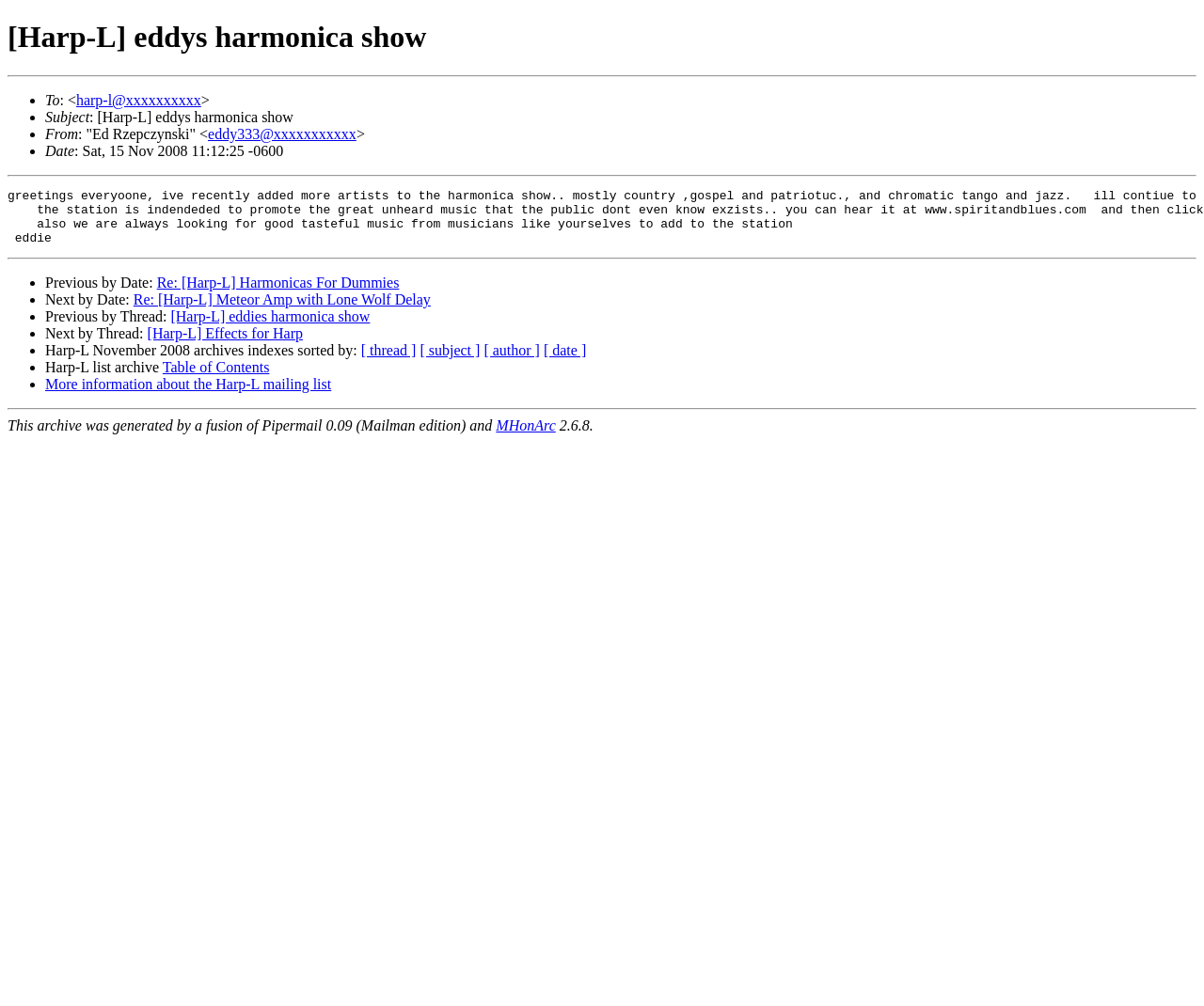Determine the bounding box coordinates of the UI element described by: "[Harp-L] eddies harmonica show".

[0.142, 0.306, 0.307, 0.322]